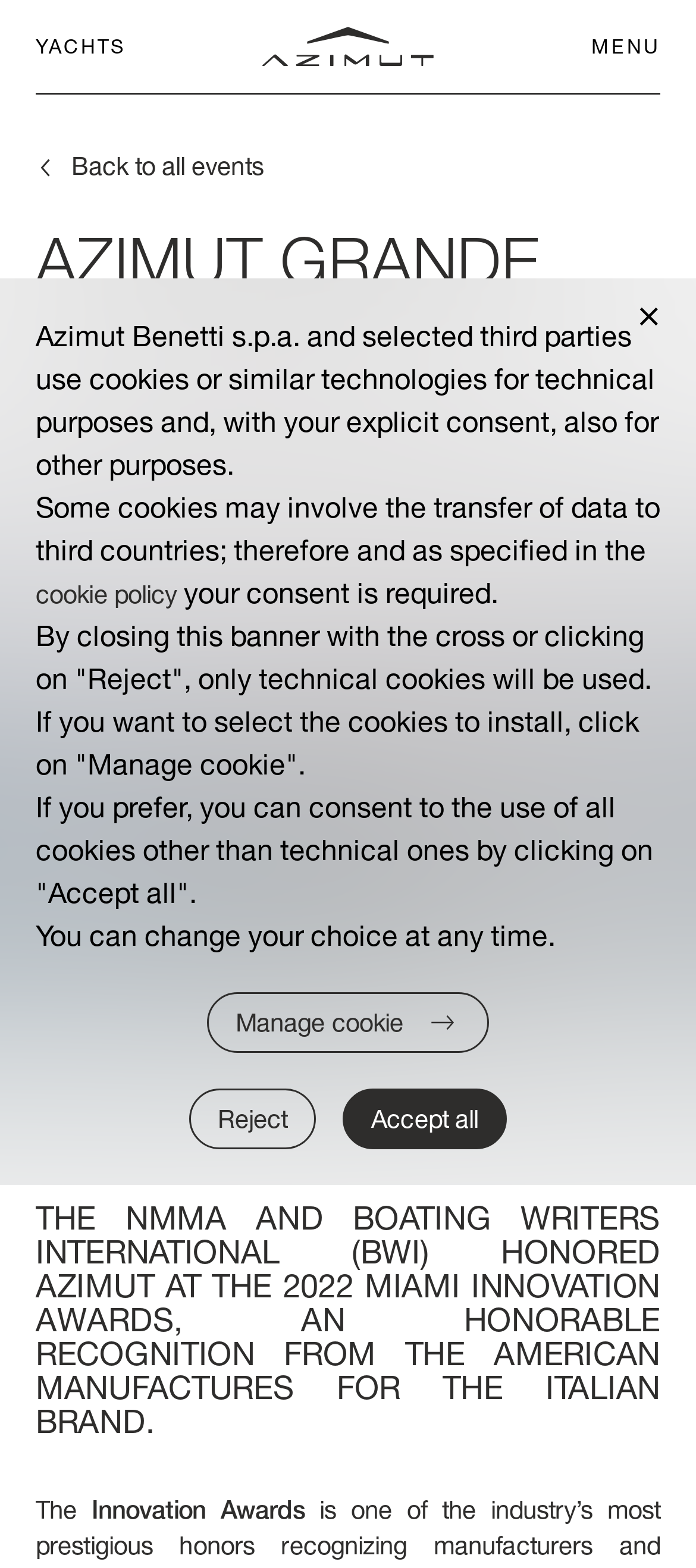Determine the bounding box coordinates for the area that needs to be clicked to fulfill this task: "Click on IG". The coordinates must be given as four float numbers between 0 and 1, i.e., [left, top, right, bottom].

[0.051, 0.494, 0.087, 0.517]